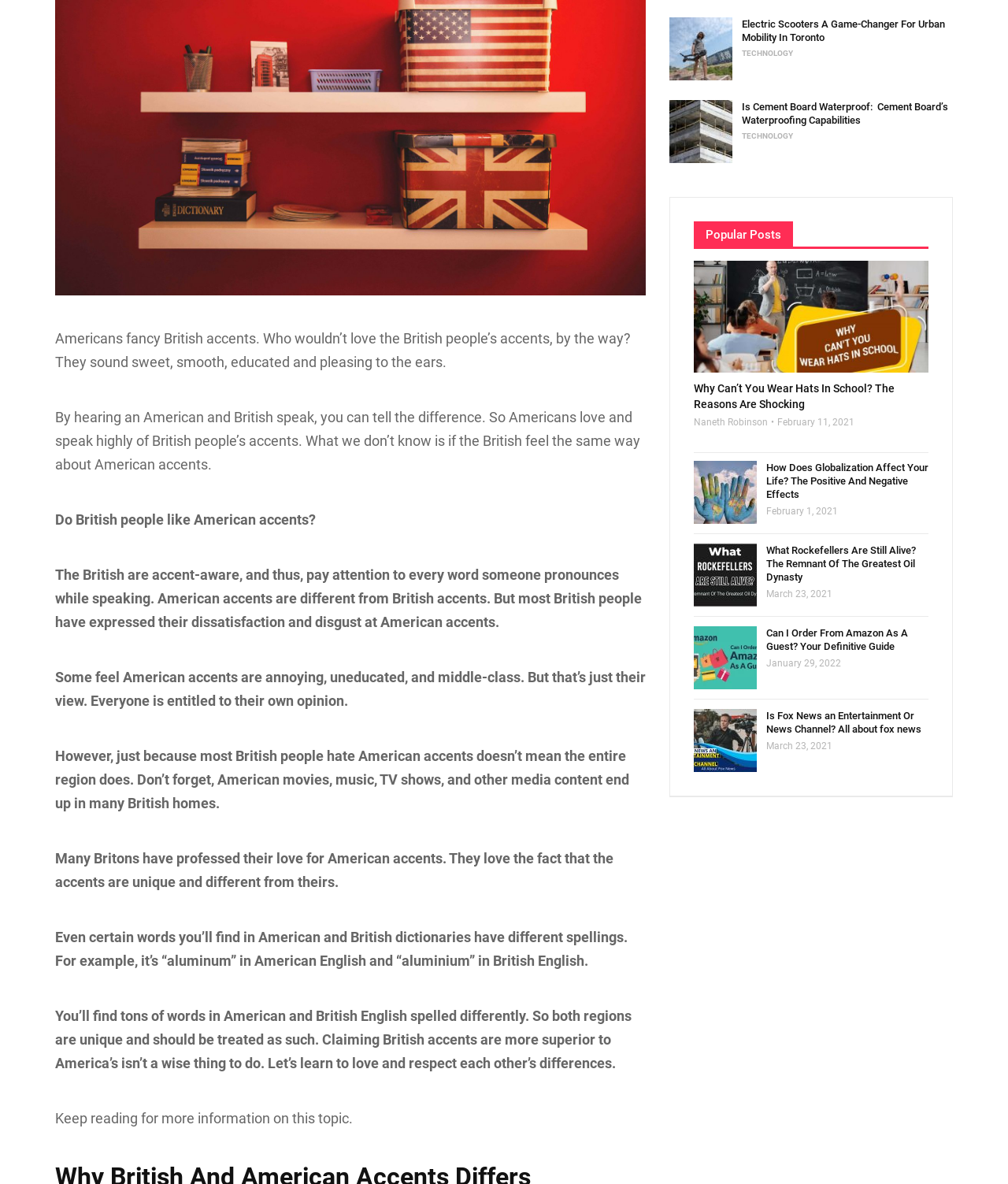Identify the bounding box for the UI element specified in this description: "Technology". The coordinates must be four float numbers between 0 and 1, formatted as [left, top, right, bottom].

[0.736, 0.11, 0.787, 0.12]